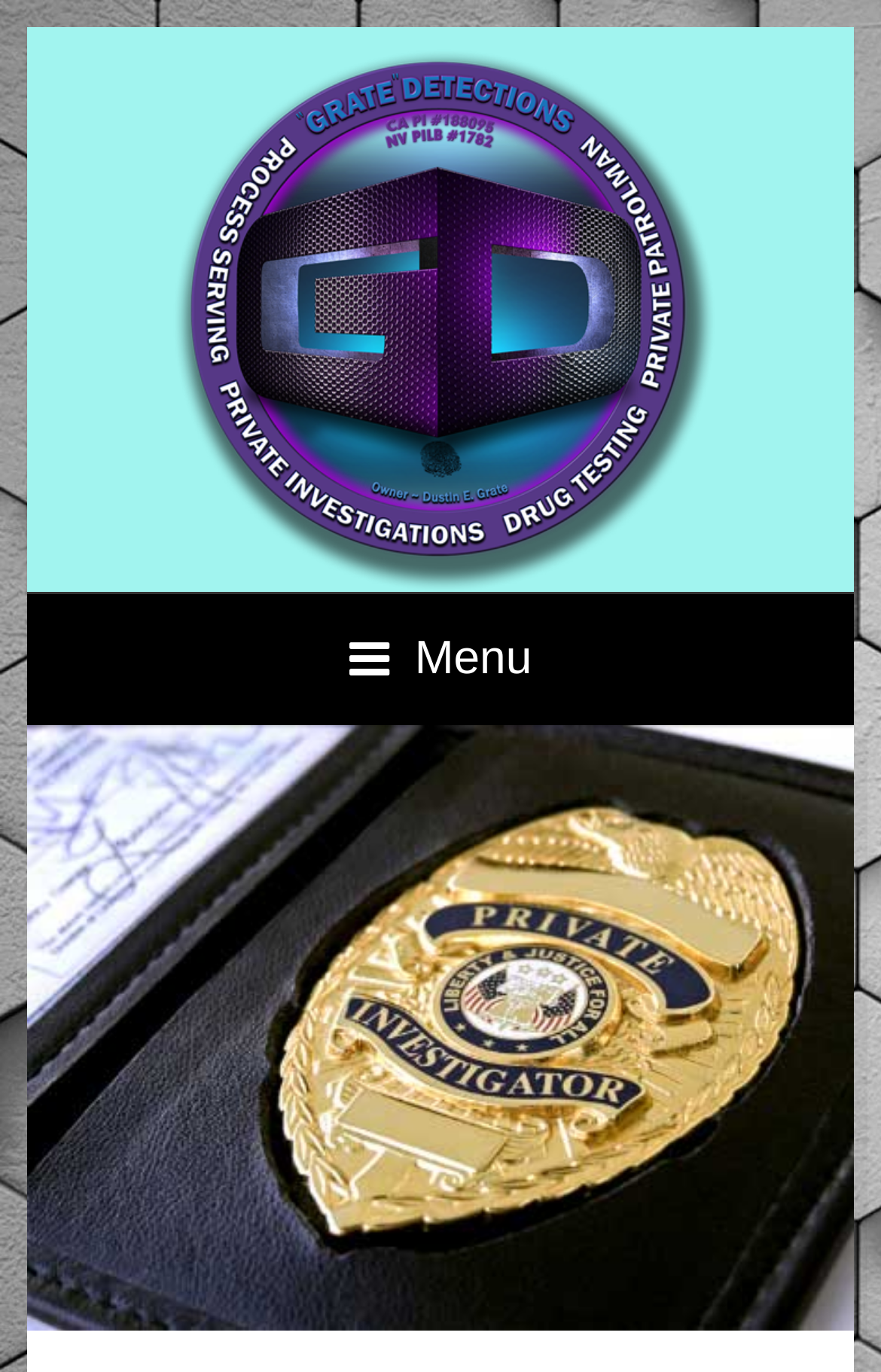Determine the main headline from the webpage and extract its text.

Nationwide Background Checks ~ FCRA Certified ~ E-Verification Certified – Finger Printing